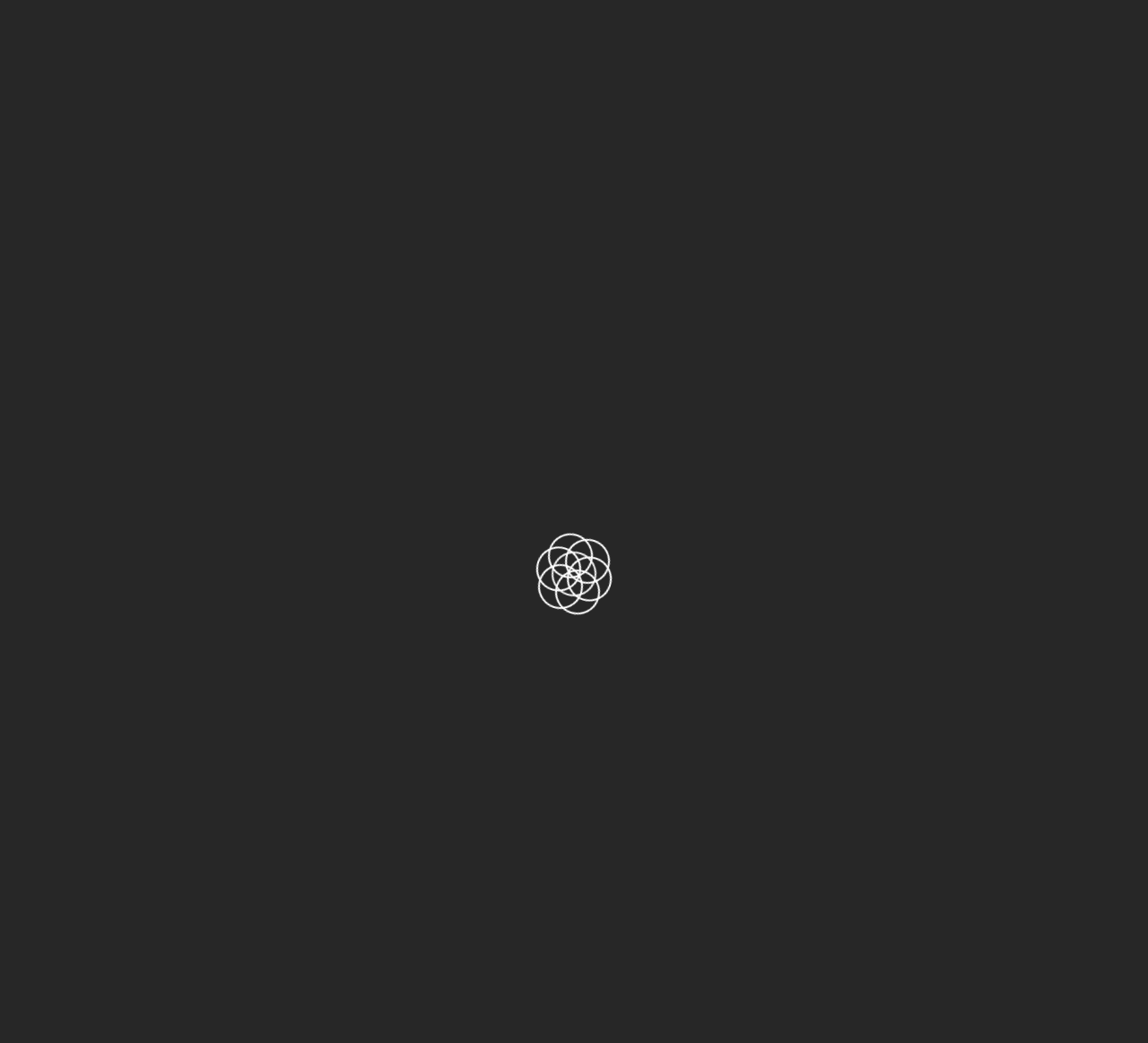Please indicate the bounding box coordinates of the element's region to be clicked to achieve the instruction: "Contact PREMION". Provide the coordinates as four float numbers between 0 and 1, i.e., [left, top, right, bottom].

None